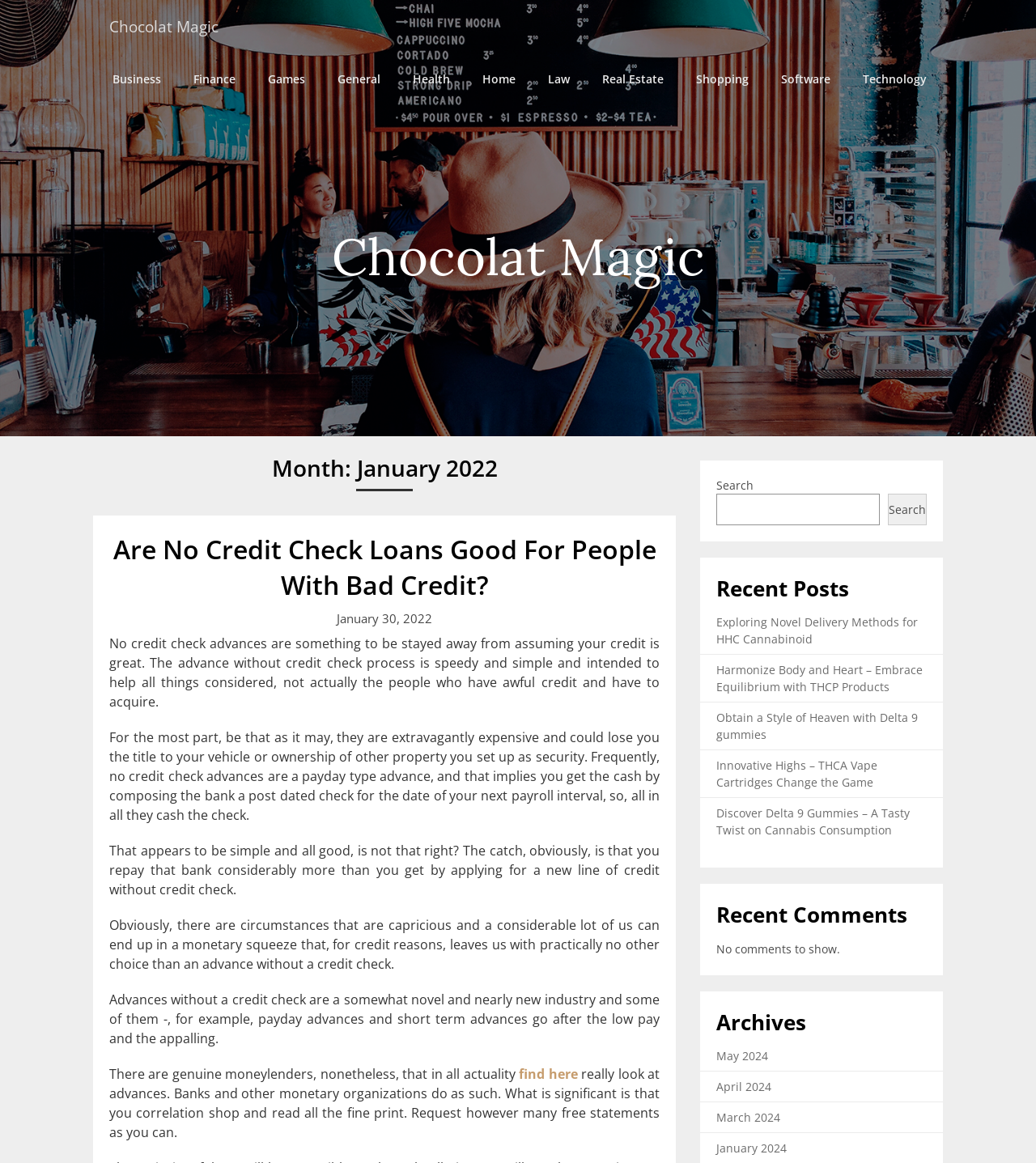Given the element description: "parent_node: Search name="s"", predict the bounding box coordinates of the UI element it refers to, using four float numbers between 0 and 1, i.e., [left, top, right, bottom].

[0.691, 0.425, 0.849, 0.452]